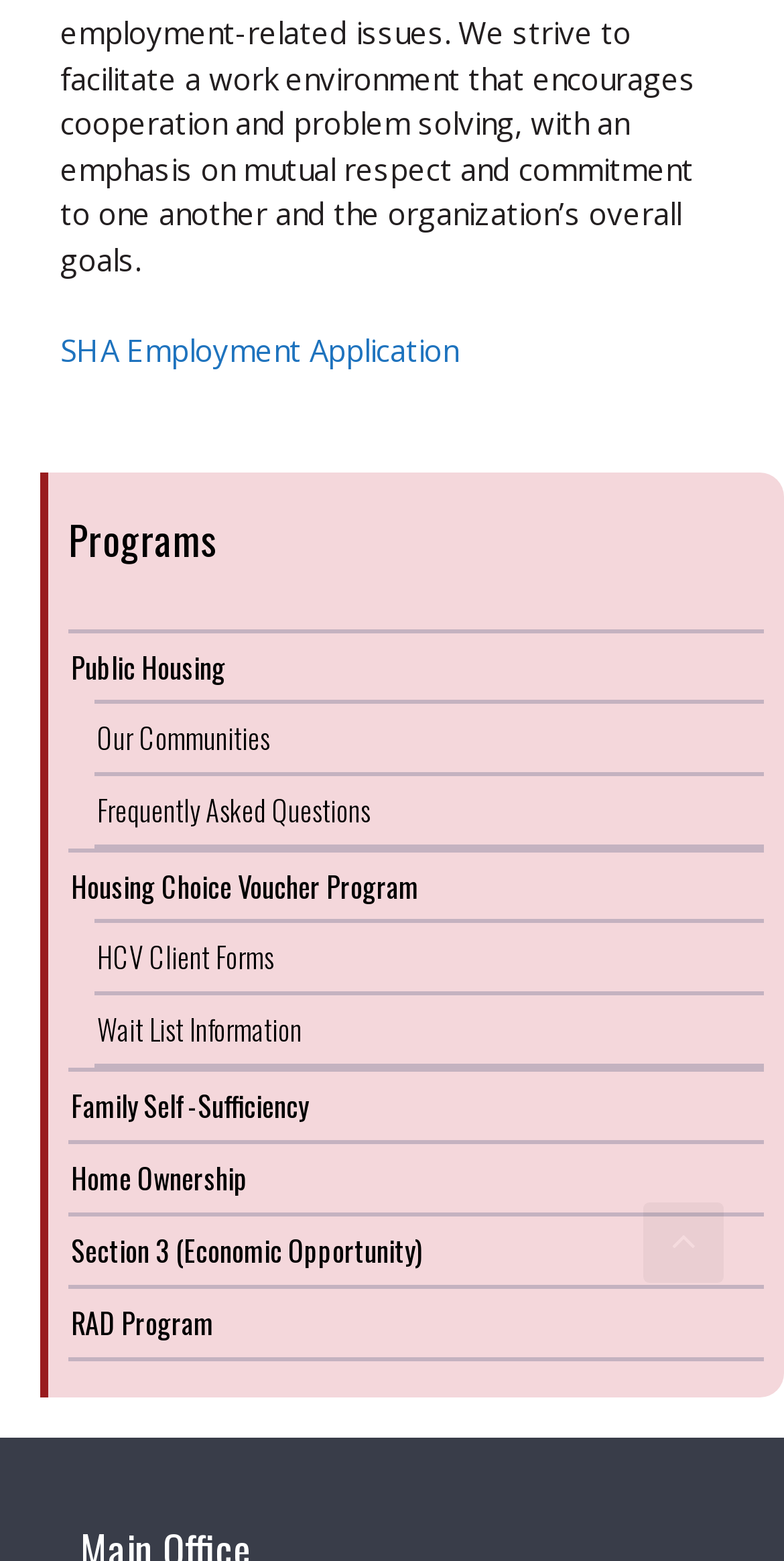Can you find the bounding box coordinates for the UI element given this description: "Home Ownership"? Provide the coordinates as four float numbers between 0 and 1: [left, top, right, bottom].

[0.09, 0.741, 0.316, 0.768]